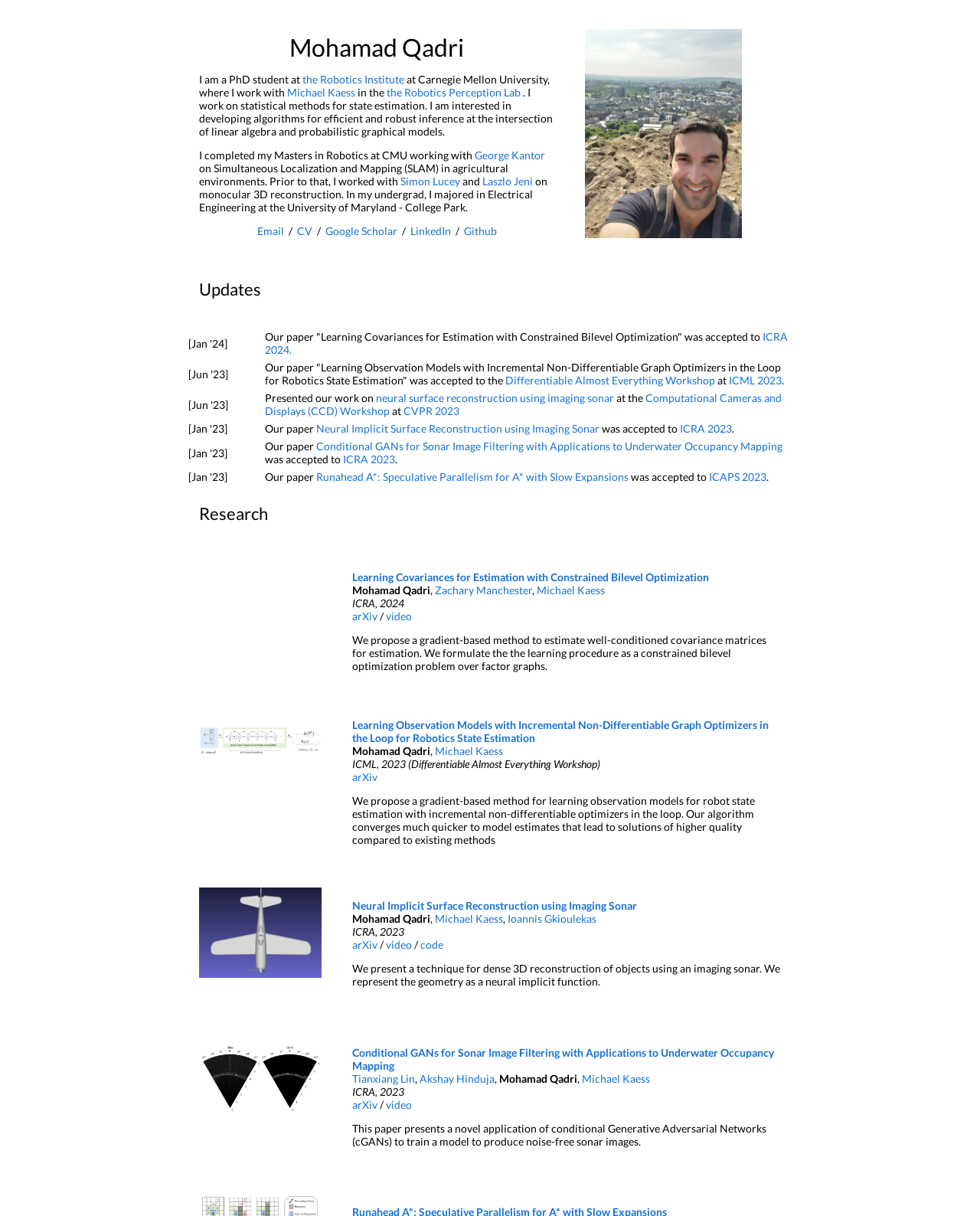Using the provided element description "Differentiable Almost Everything Workshop", determine the bounding box coordinates of the UI element.

[0.515, 0.307, 0.732, 0.318]